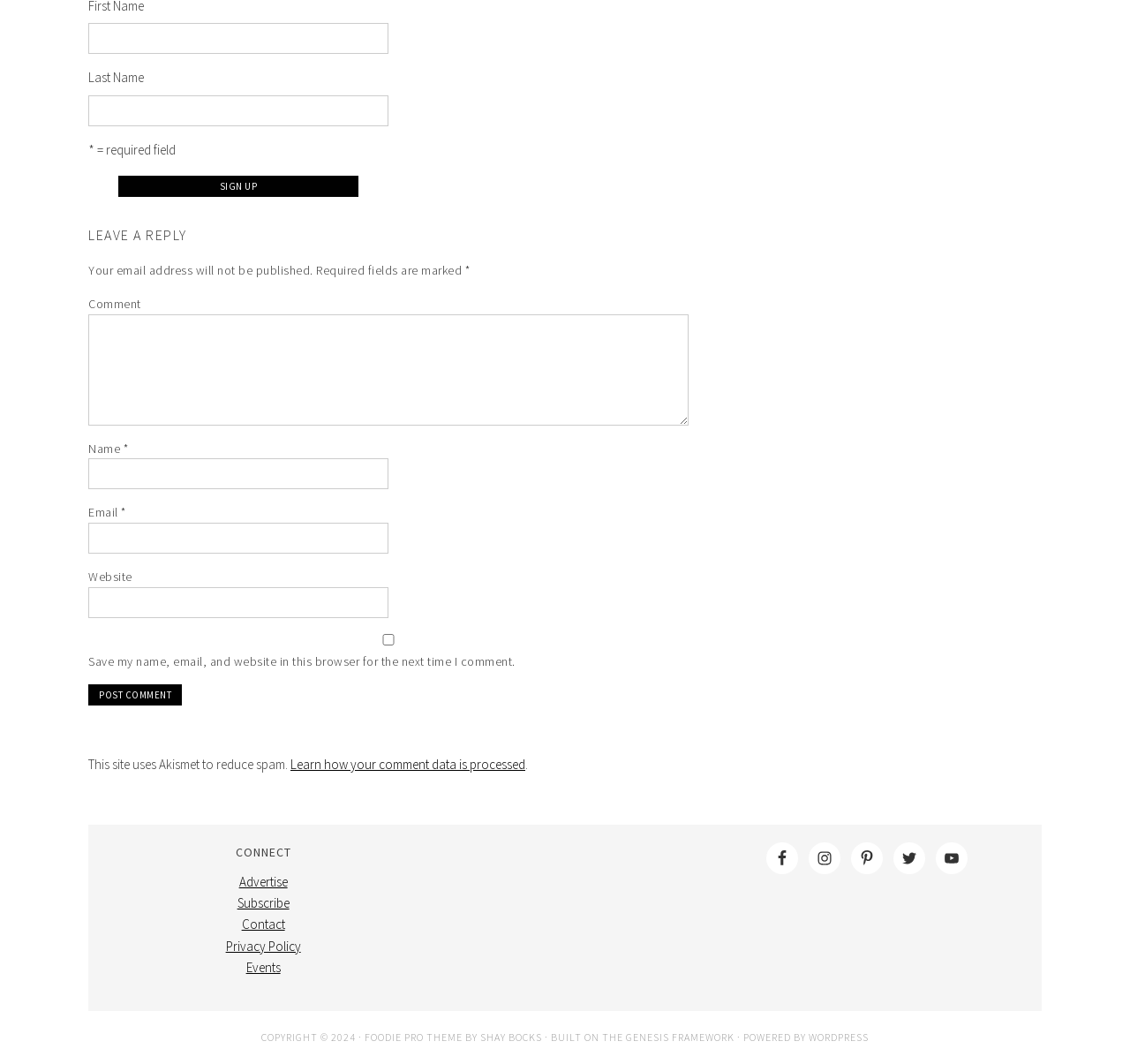Please predict the bounding box coordinates of the element's region where a click is necessary to complete the following instruction: "Visit Facebook". The coordinates should be represented by four float numbers between 0 and 1, i.e., [left, top, right, bottom].

[0.678, 0.791, 0.706, 0.821]